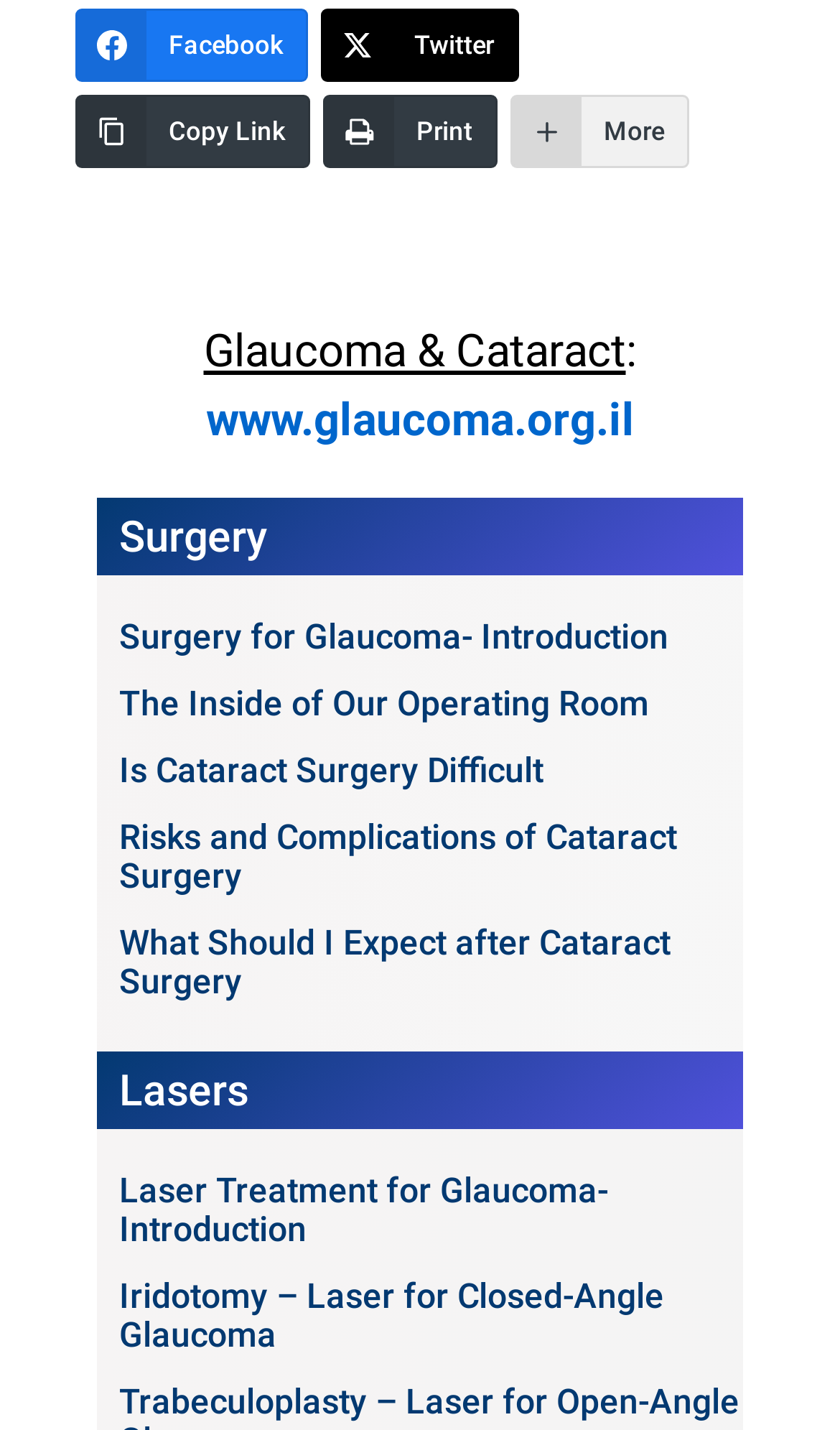What is the main topic of the webpage?
Based on the screenshot, give a detailed explanation to answer the question.

I looked at the StaticText element 'Glaucoma & Cataract' which seems to be the main topic of the webpage, and it is also supported by the presence of related headings and links.